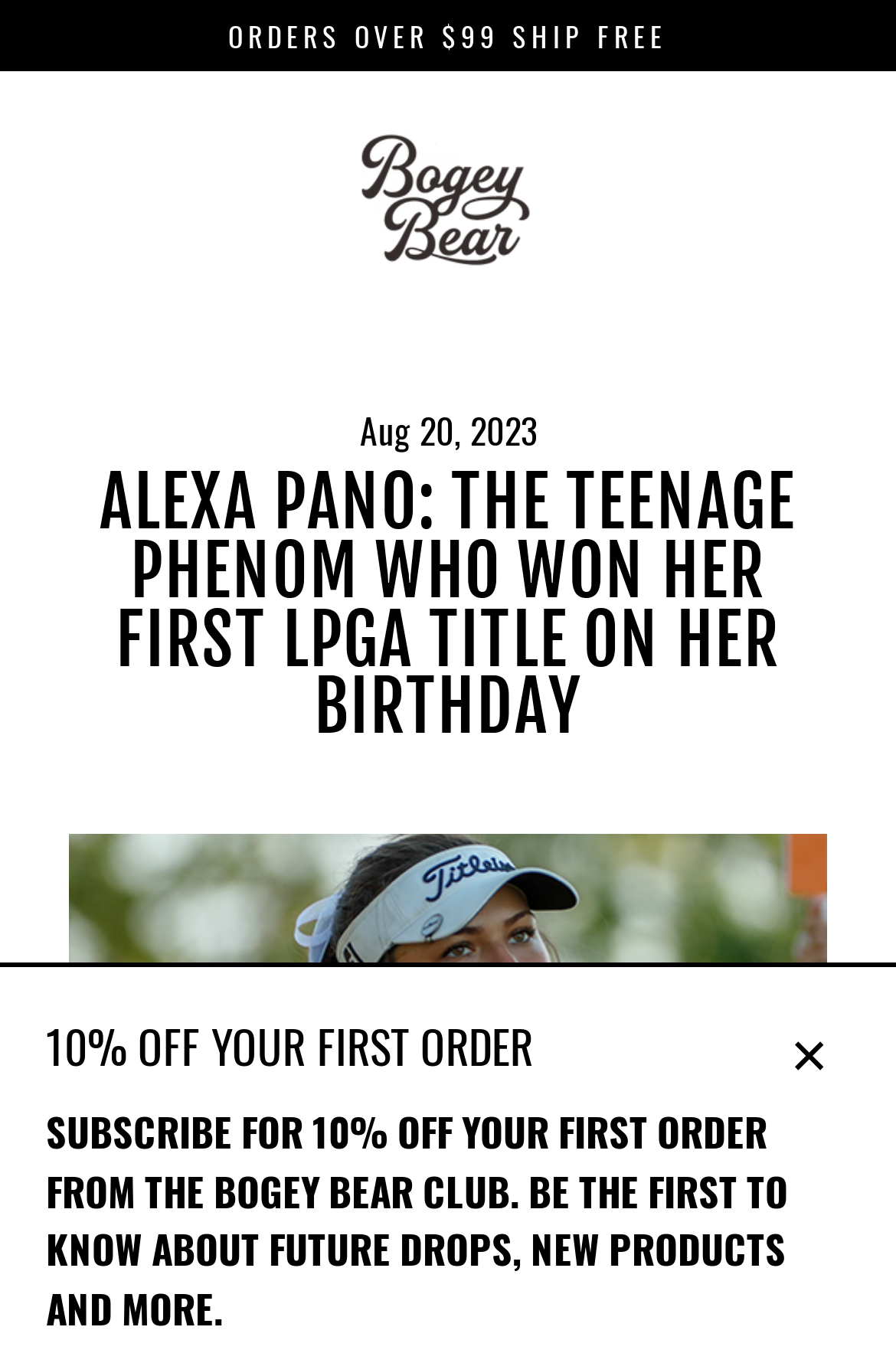What is the minimum order amount for free shipping?
Answer the question with a thorough and detailed explanation.

The webpage has a static text element that says 'ORDERS OVER $99 SHIP FREE', which suggests that the minimum order amount for free shipping is $99.